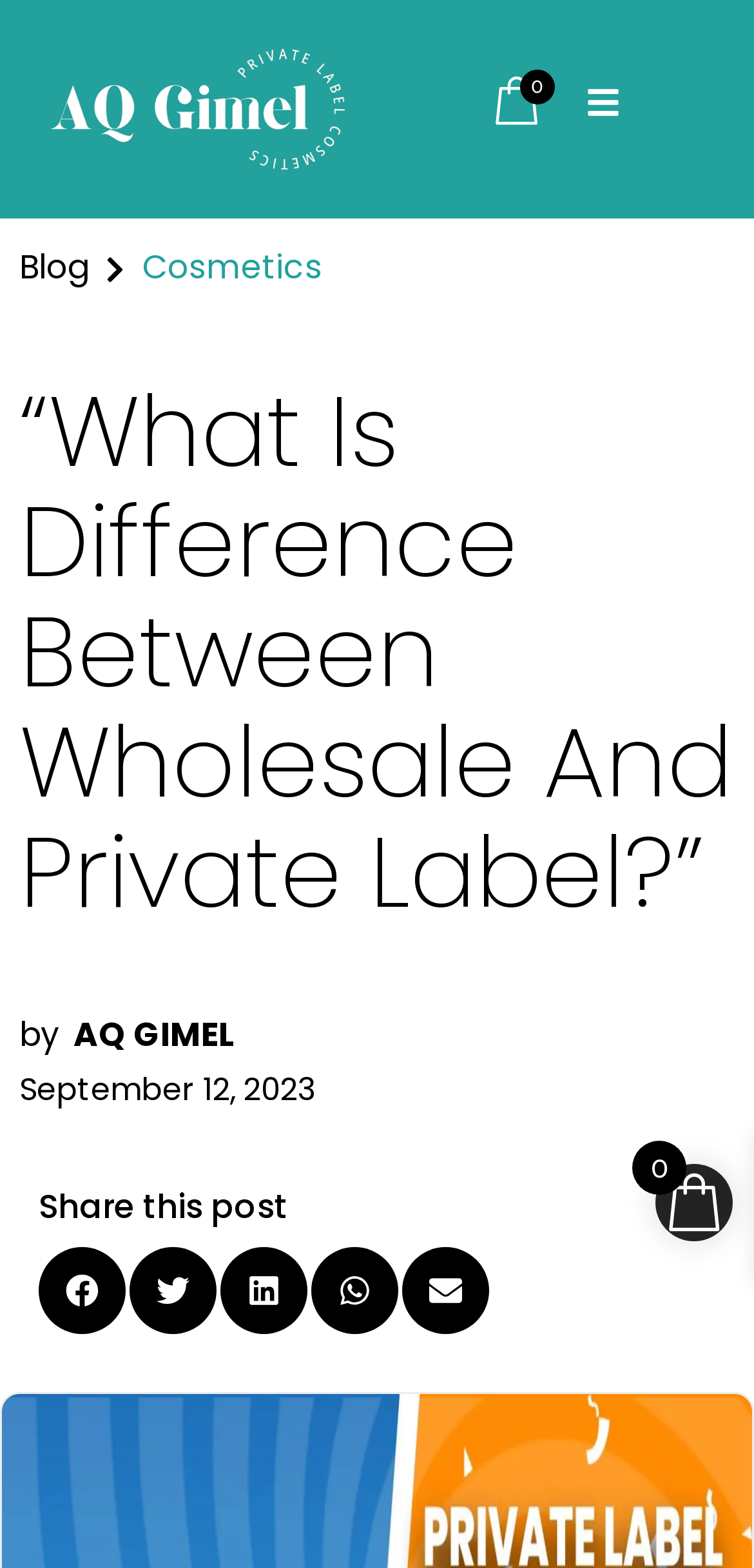Please answer the following question using a single word or phrase: 
What is the category of the blog post?

Cosmetics